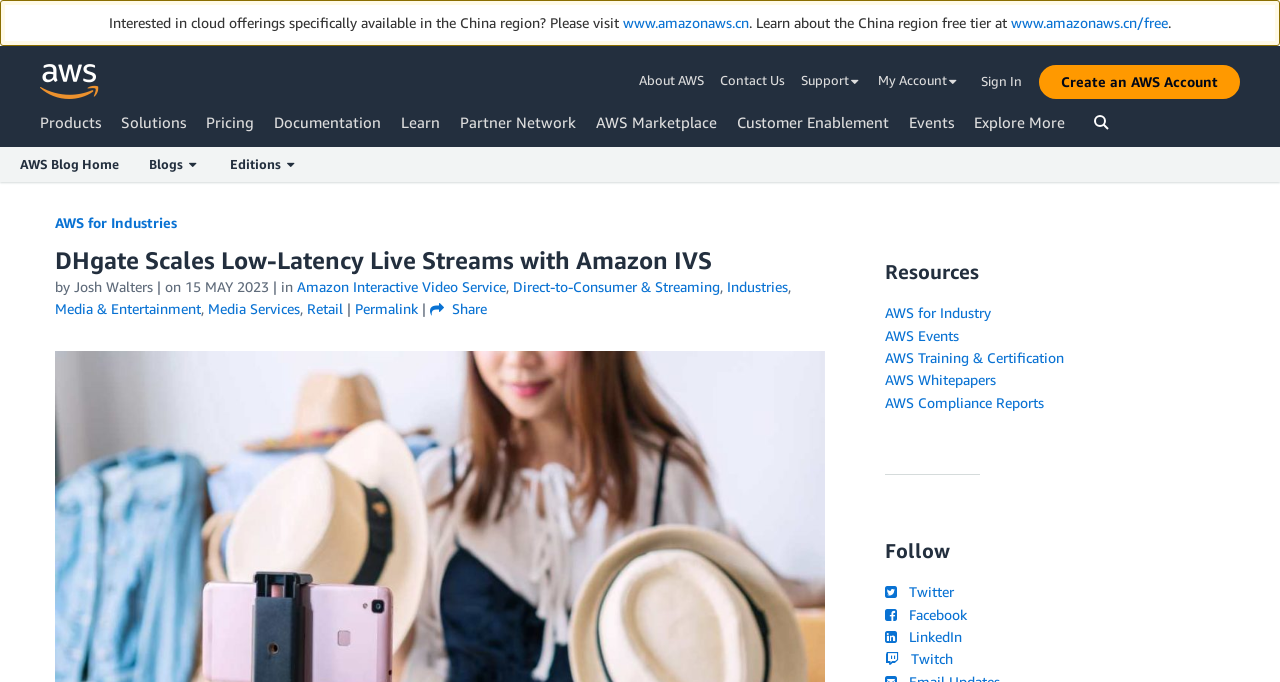Please specify the coordinates of the bounding box for the element that should be clicked to carry out this instruction: "Share via Facebook". The coordinates must be four float numbers between 0 and 1, formatted as [left, top, right, bottom].

None